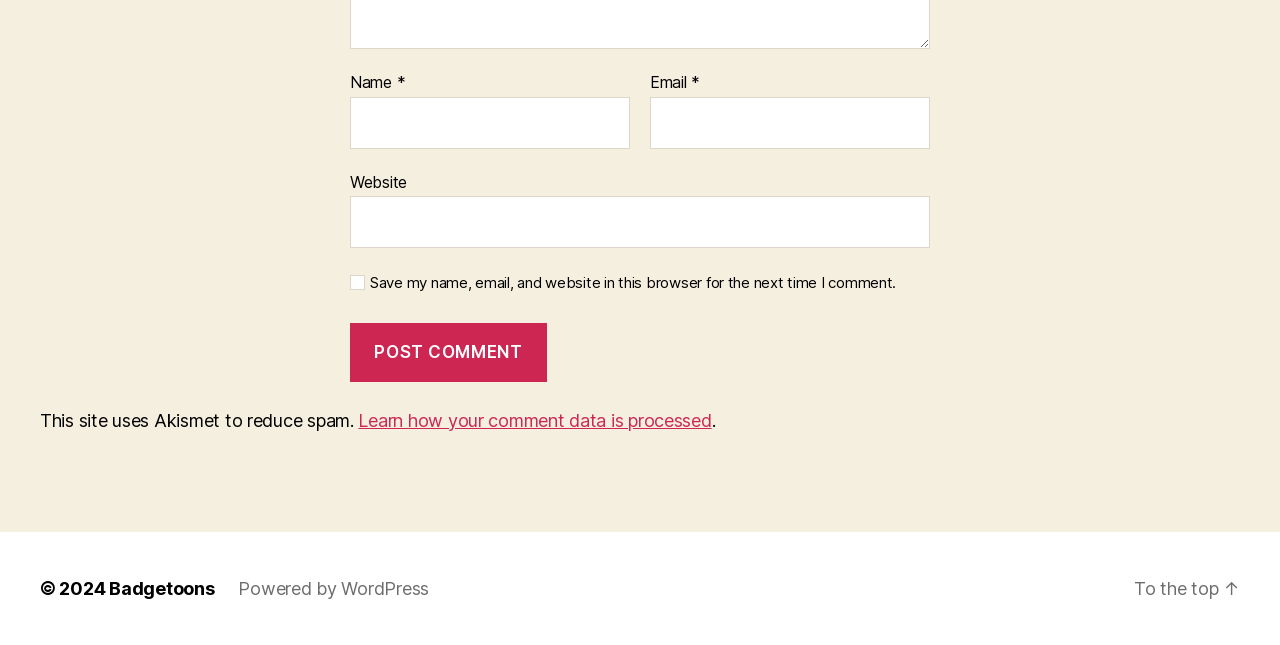Based on the image, provide a detailed response to the question:
What is the purpose of the checkbox?

The checkbox is labeled 'Save my name, email, and website in this browser for the next time I comment.' This suggests that its purpose is to save the user's comment data for future use.